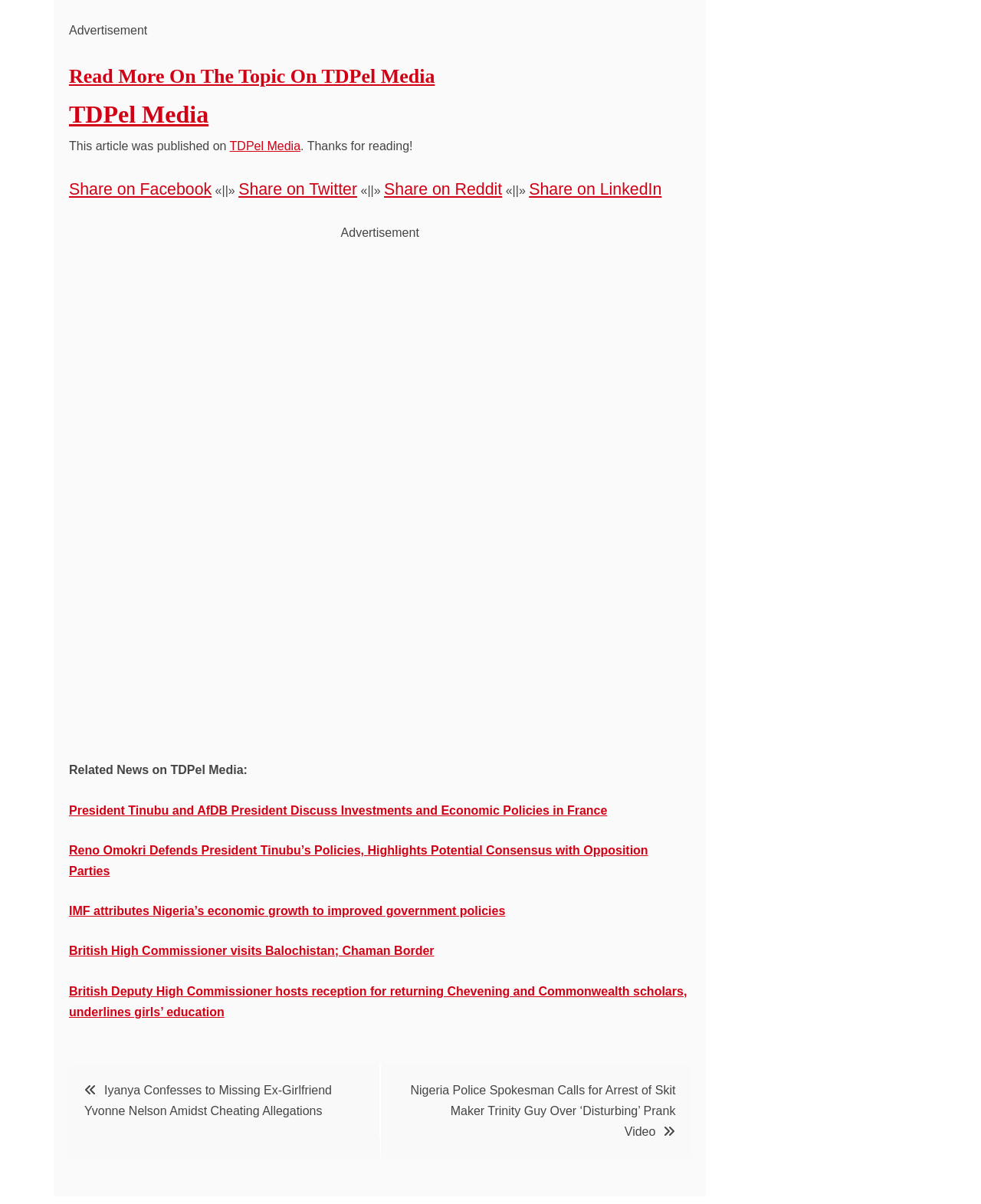Using the element description Share on Twitter, predict the bounding box coordinates for the UI element. Provide the coordinates in (top-left x, top-left y, bottom-right x, bottom-right y) format with values ranging from 0 to 1.

[0.243, 0.149, 0.364, 0.165]